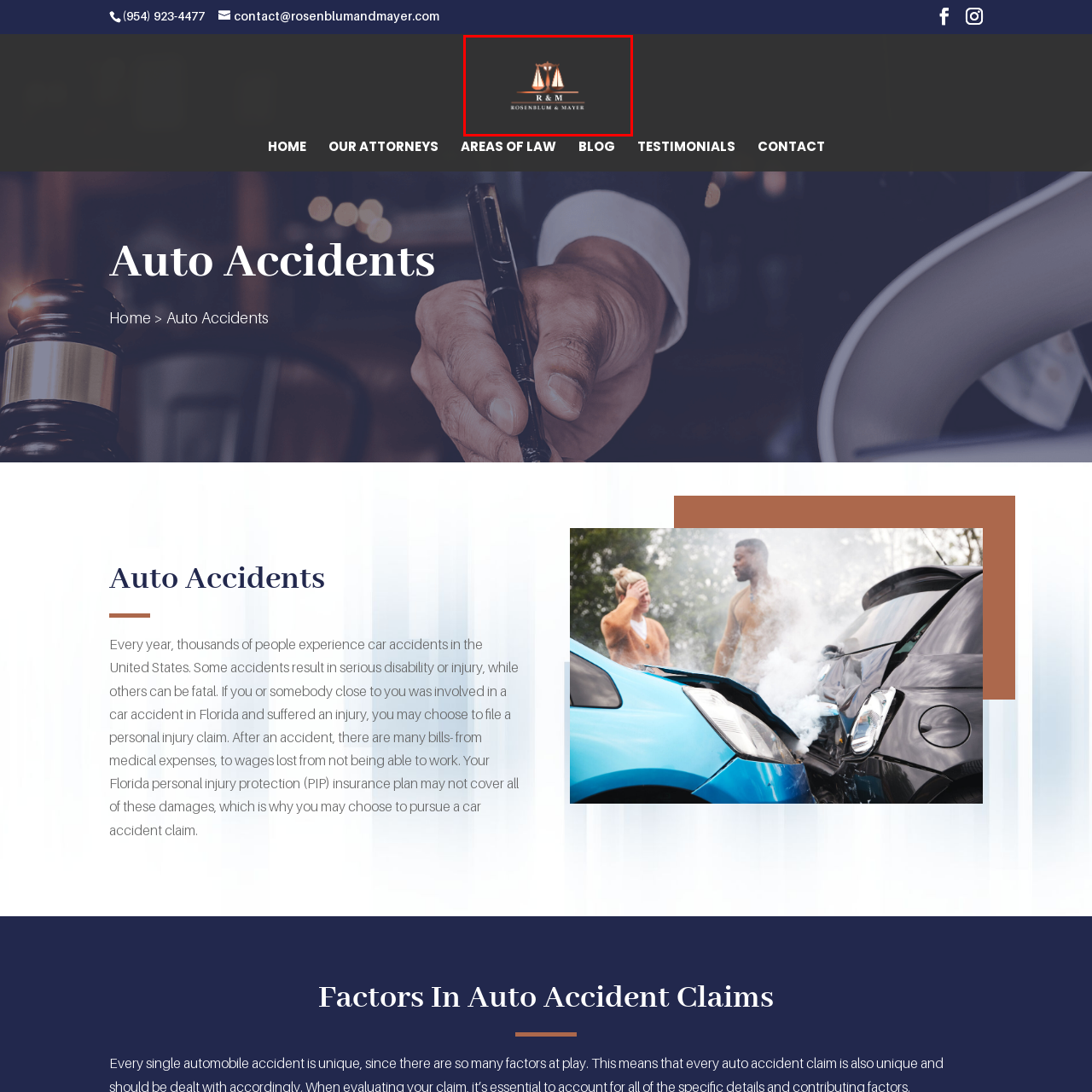Take a close look at the image outlined by the red bounding box and give a detailed response to the subsequent question, with information derived from the image: What is above the initials 'R & M'?

According to the caption, above the initials 'R & M' are stylized scales of justice, which is a classic representation of law and fairness, highlighting the firm's commitment to legal representation.